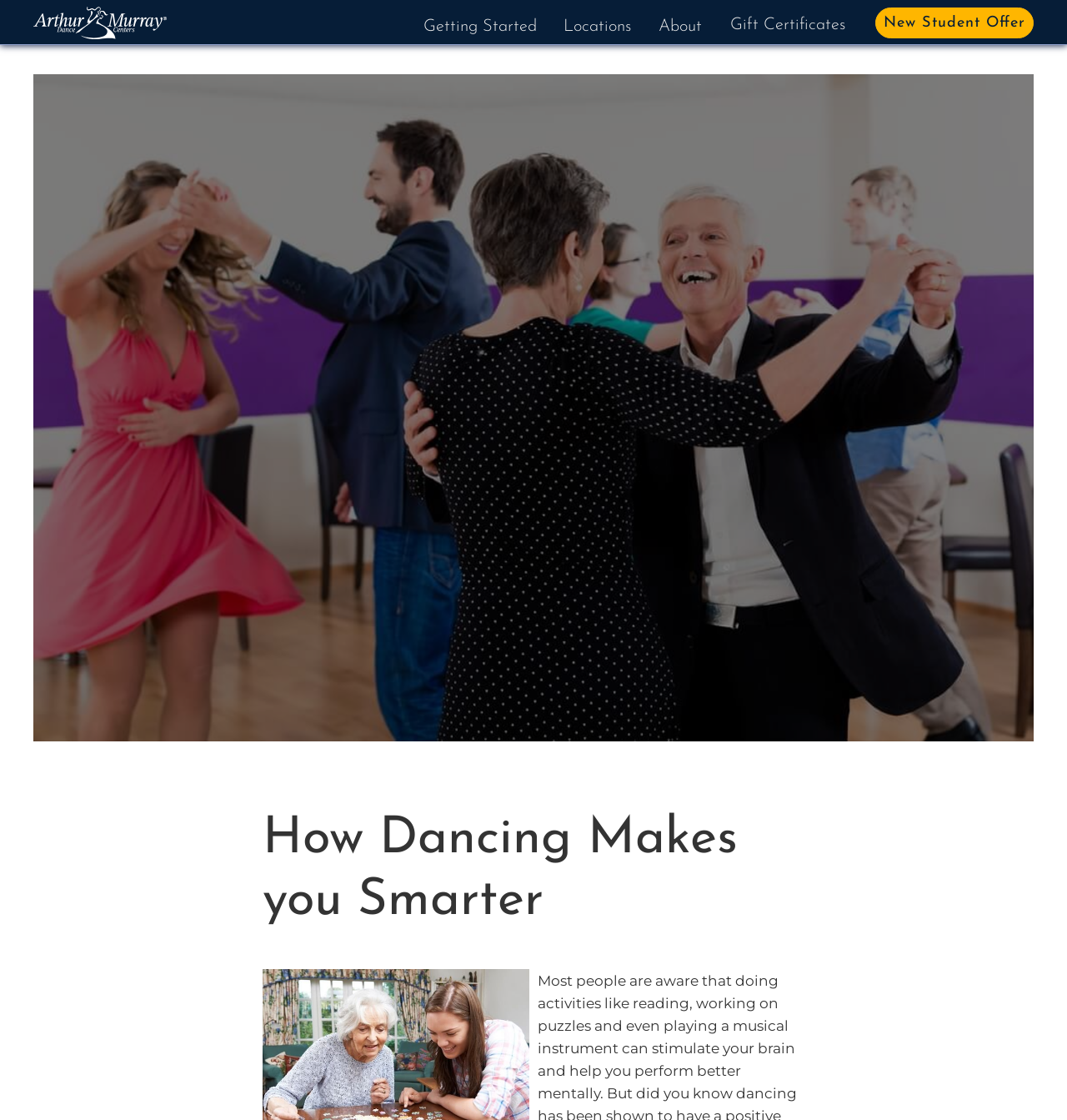Elaborate on the webpage's design and content in a detailed caption.

The webpage is about the benefits of dancing on mental performance, with a focus on how it can make you smarter. At the top left corner, there is an image of the Arthur Murray Logo, which is also a link. 

Below the logo, there is a navigation menu with four options: "Getting Started", "Locations", "About", and "Gift Certificates", which are positioned from left to right. 

To the right of the navigation menu, there is a prominent button labeled "New Student Offer". 

The main content of the webpage is headed by a title "How Dancing Makes you Smarter", which is positioned in the middle of the page, slightly above the midpoint. 

The webpage also features a large figure or image that spans across the entire width of the page, from the top navigation menu to the bottom of the page, but its content is not specified.